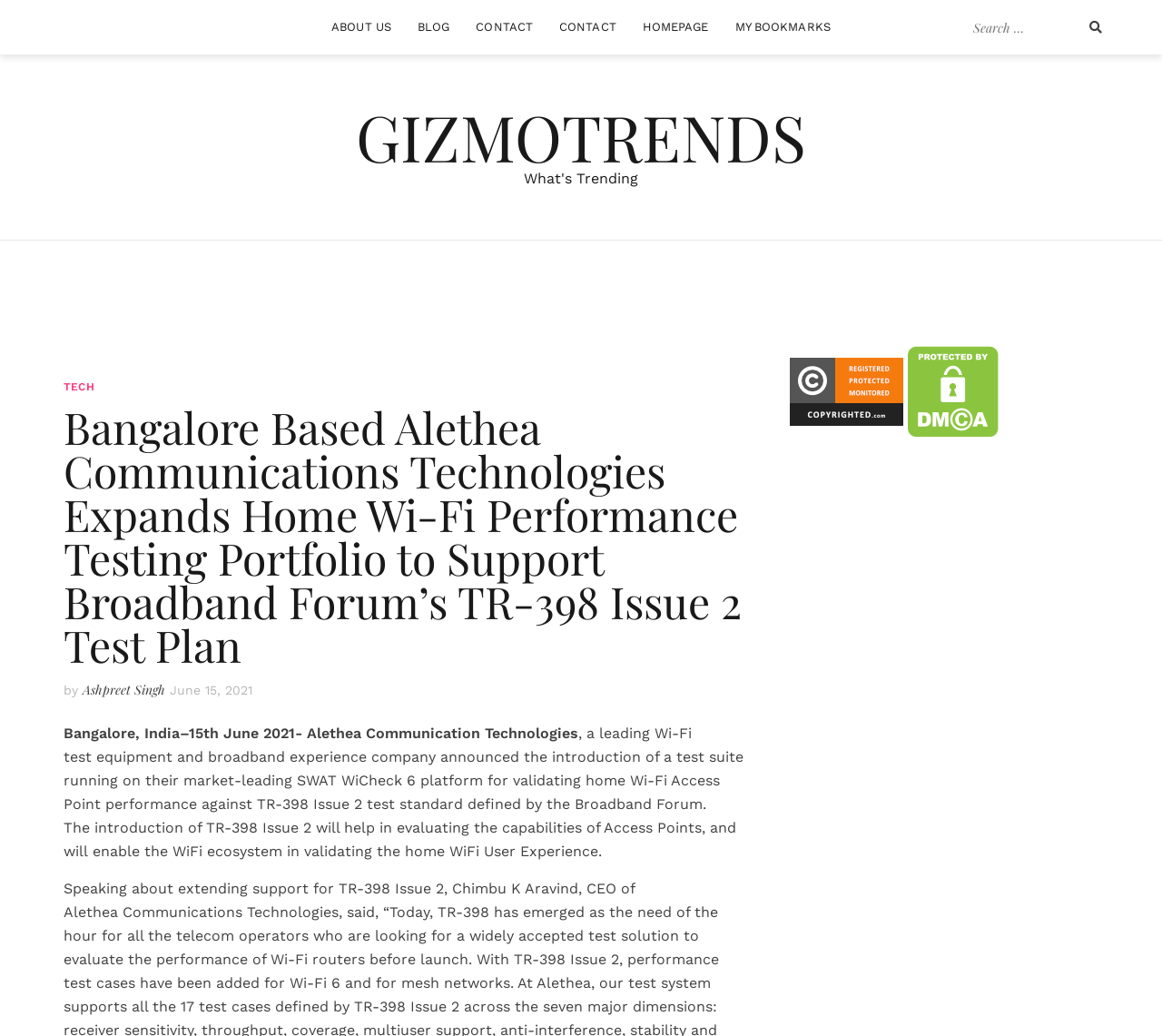Please locate the UI element described by "aria-label="Open CryptoGlossy" title="Open CryptoGlossy"" and provide its bounding box coordinates.

None